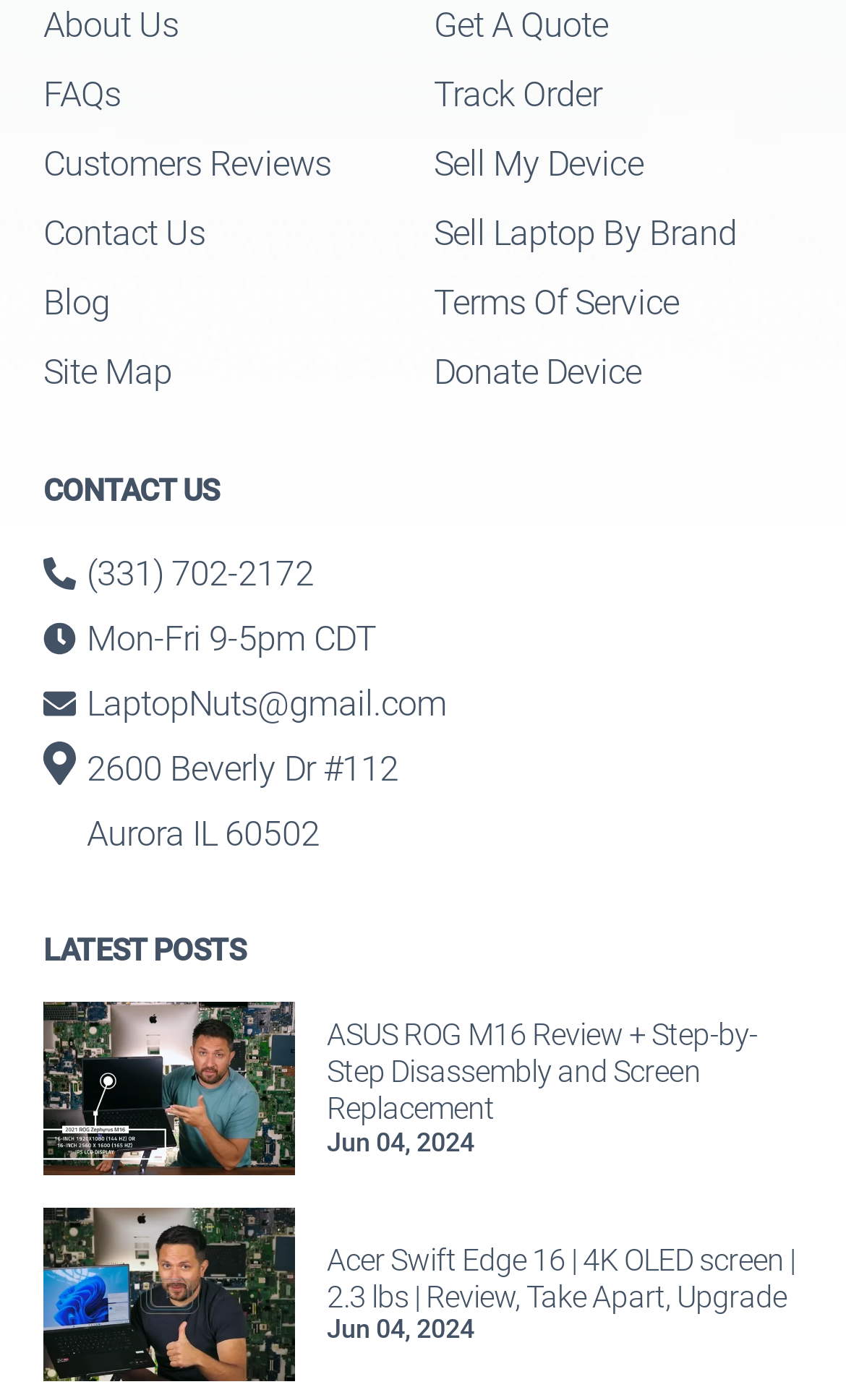Indicate the bounding box coordinates of the clickable region to achieve the following instruction: "Contact Us."

[0.051, 0.143, 0.269, 0.192]